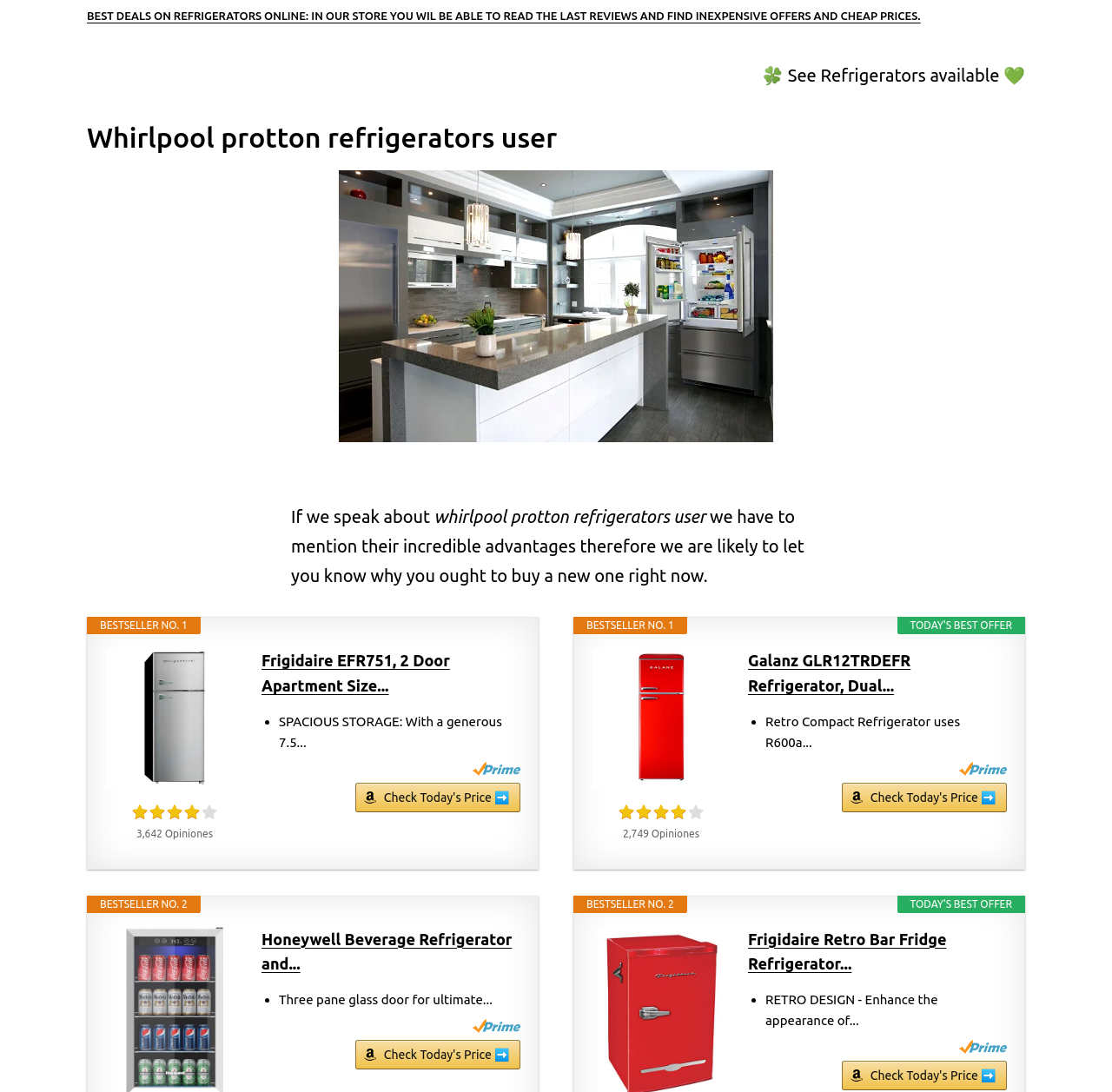Convey a detailed summary of the webpage, mentioning all key elements.

This webpage is about Whirlpool protton refrigerators, with a focus on providing exclusive prices and limited deals. At the top, there is a primary menu navigation bar with a link to "See Refrigerators available". Below this, there is a header section with a heading that reads "Whirlpool protton refrigerators user" and an image of a refrigerator.

The main content of the page is divided into three sections, each highlighting a bestseller refrigerator model. The first section features the Frigidaire EFR751 model, with a link to read reviews on Amazon and a brief description of its features, including spacious storage. There is also a call-to-action link to check the current price.

The second section showcases the Honeywell Beverage Refrigerator and Cooler model, with similar links to read reviews and check the price. The third section features the Galanz GLR12TRDEFR Refrigerator model, again with links to read reviews and check the price.

Throughout the page, there are also links to Amazon Prime and calls-to-action to check prices, as well as ratings and reviews from Amazon customers. The overall layout is organized, with clear headings and concise text, making it easy to navigate and compare the different refrigerator models.